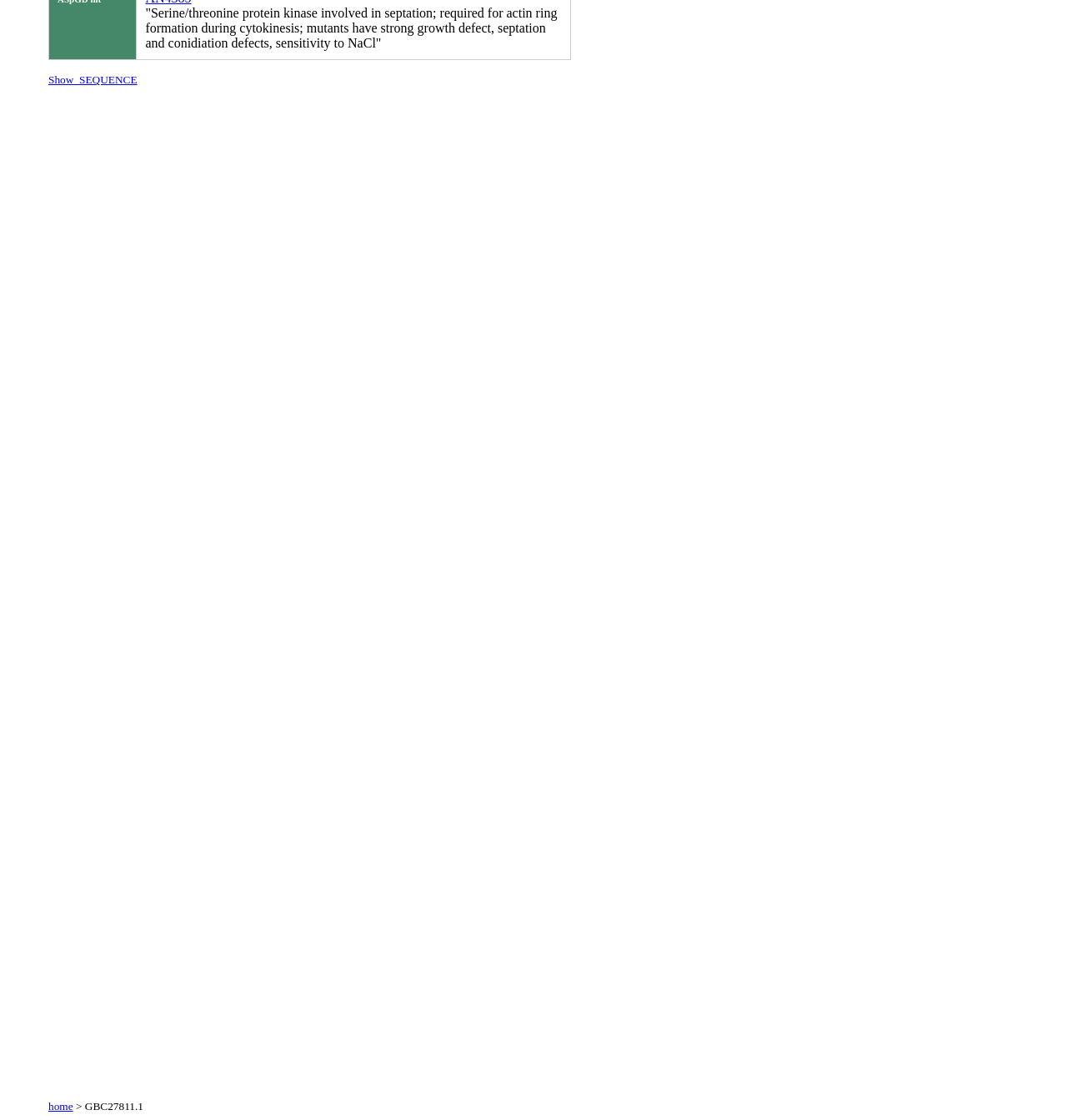Please provide the bounding box coordinate of the region that matches the element description: GENERAL. Coordinates should be in the format (top-left x, top-left y, bottom-right x, bottom-right y) and all values should be between 0 and 1.

None